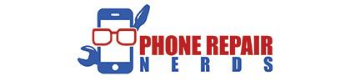Using the information shown in the image, answer the question with as much detail as possible: What is the stylized smartphone illustration adorned with?

The logo of 'Phone Repair Nerds' is examined, and the stylized smartphone illustration is found to be adorned with a pair of glasses, which evokes the concept of expertise and care in phone repairs.